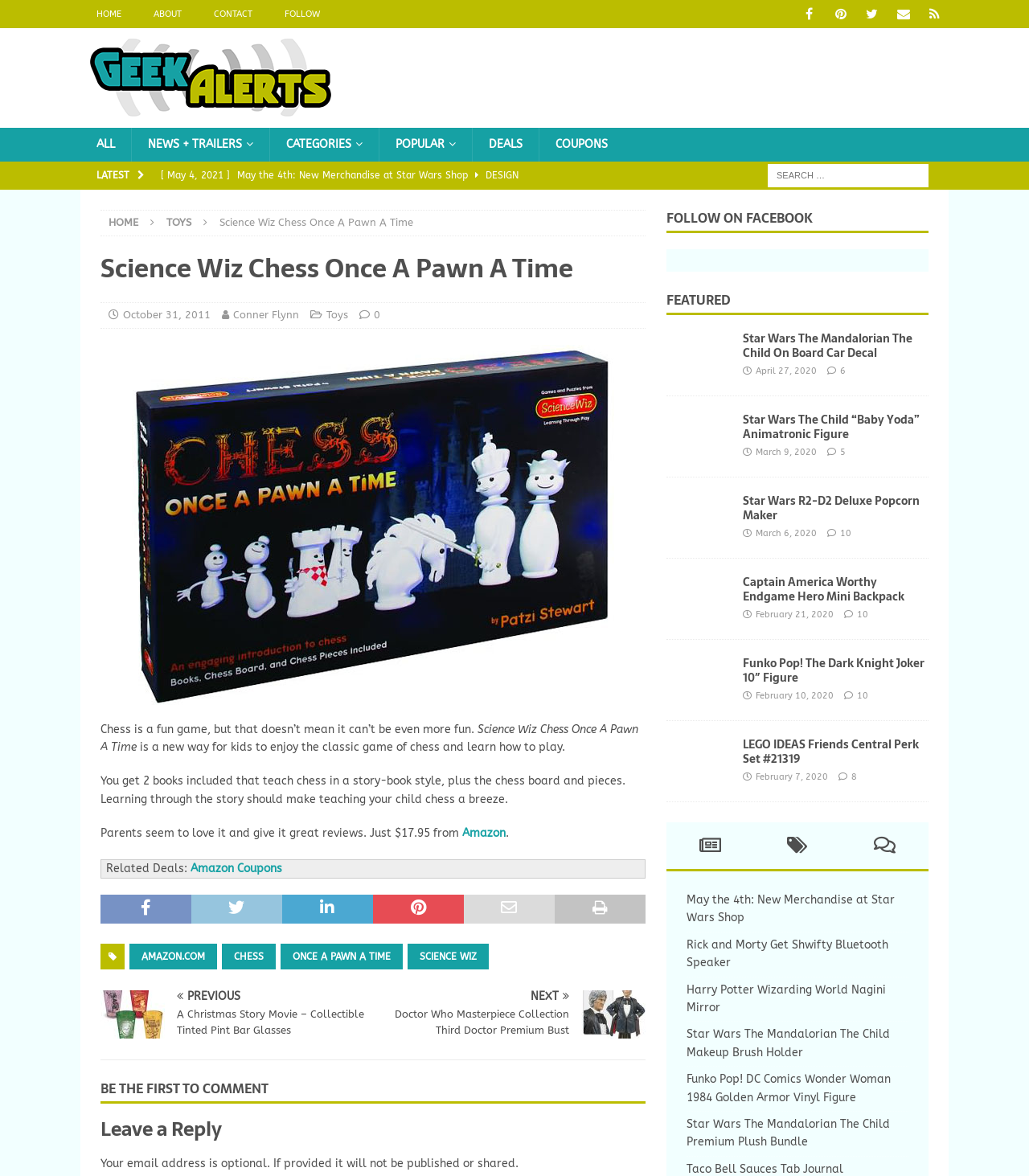Respond with a single word or phrase to the following question:
What is the name of the chess product?

Science Wiz Chess Once A Pawn A Time